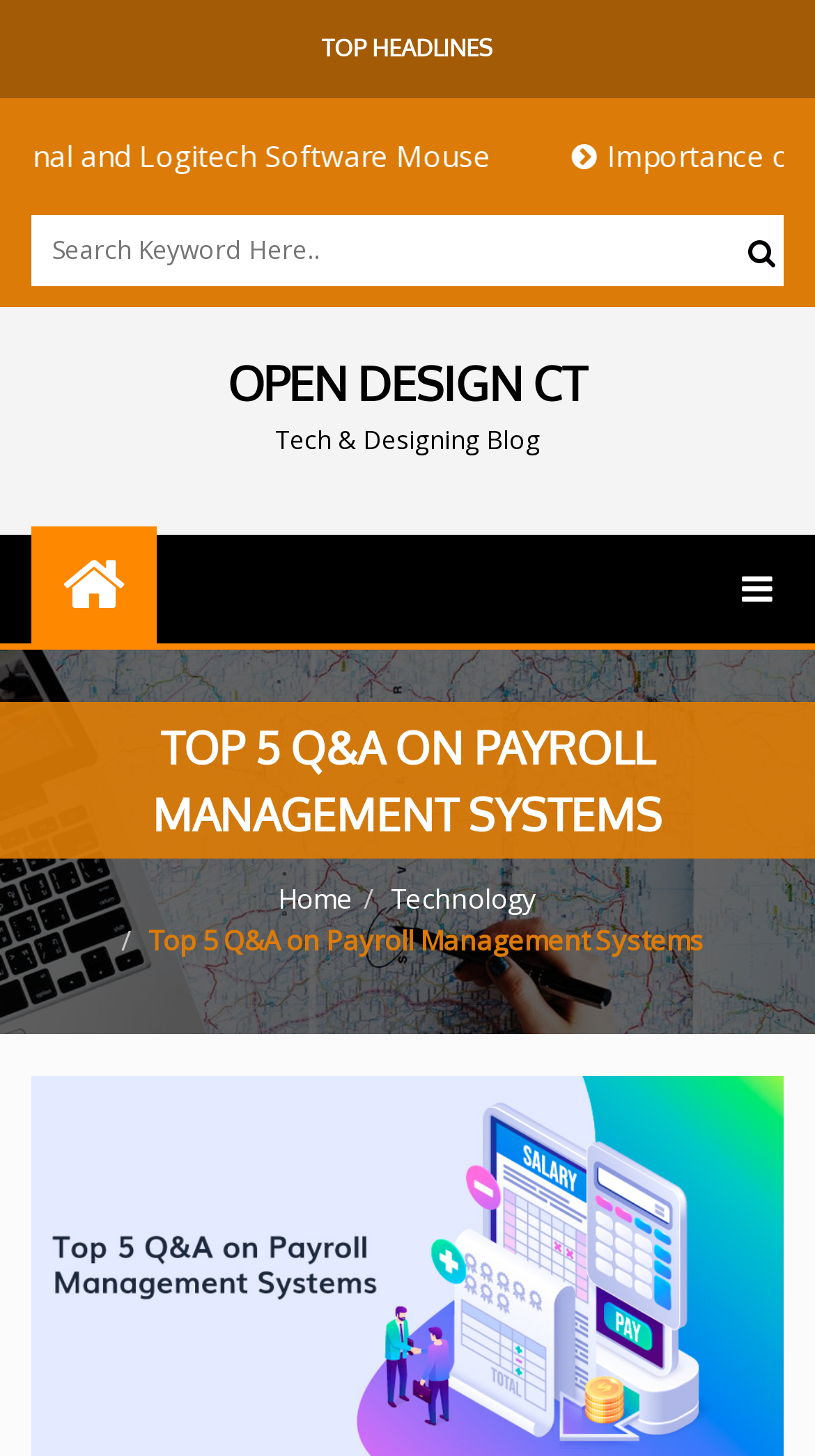Provide a brief response using a word or short phrase to this question:
What is the name of the blog or website?

OPEN DESIGN CT